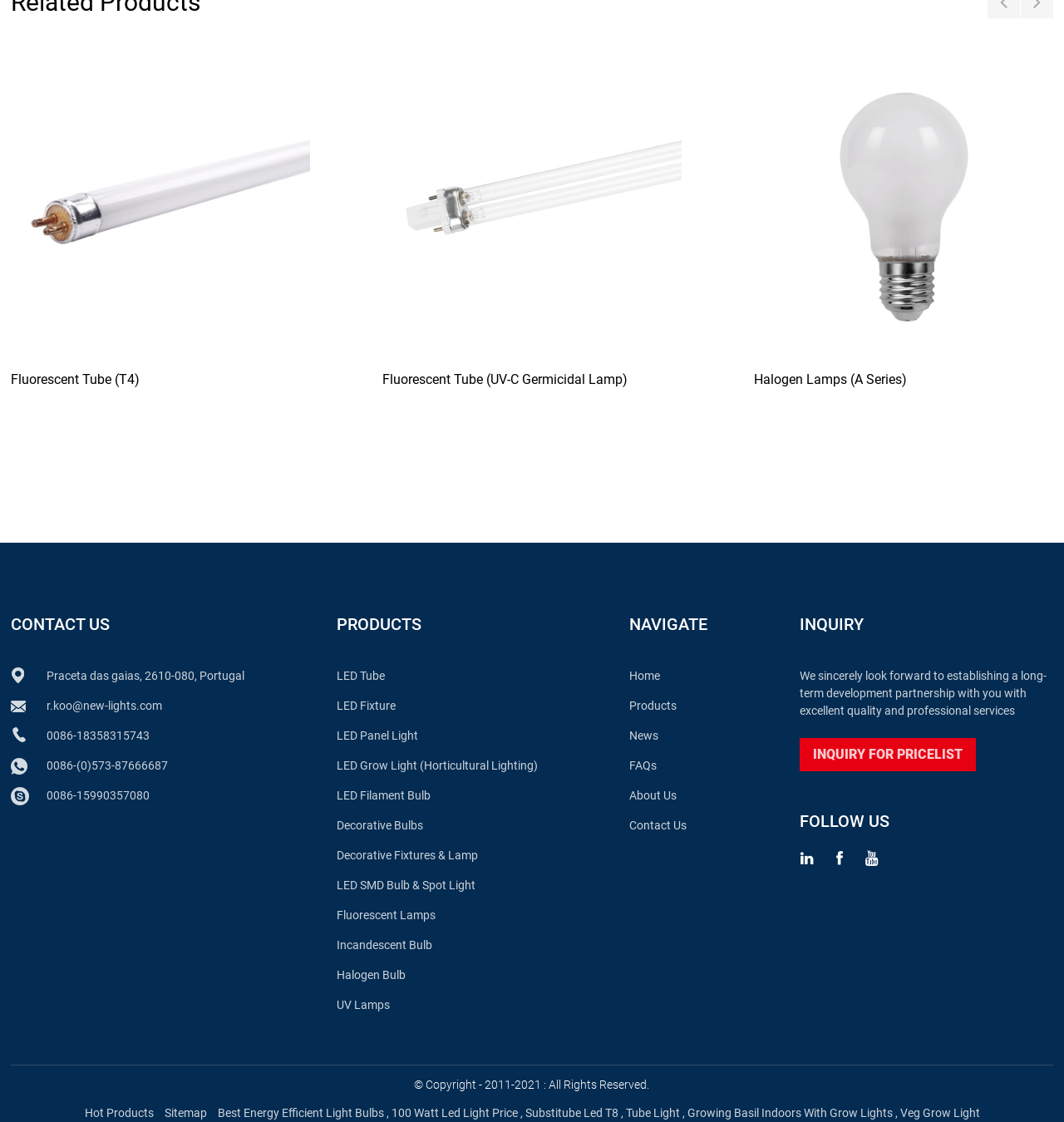Can you give a comprehensive explanation to the question given the content of the image?
What is the company's contact email?

I found the contact email by looking at the CONTACT US section, where I saw a link with the text 'r.koo@new-lights.com', which is likely the company's contact email.